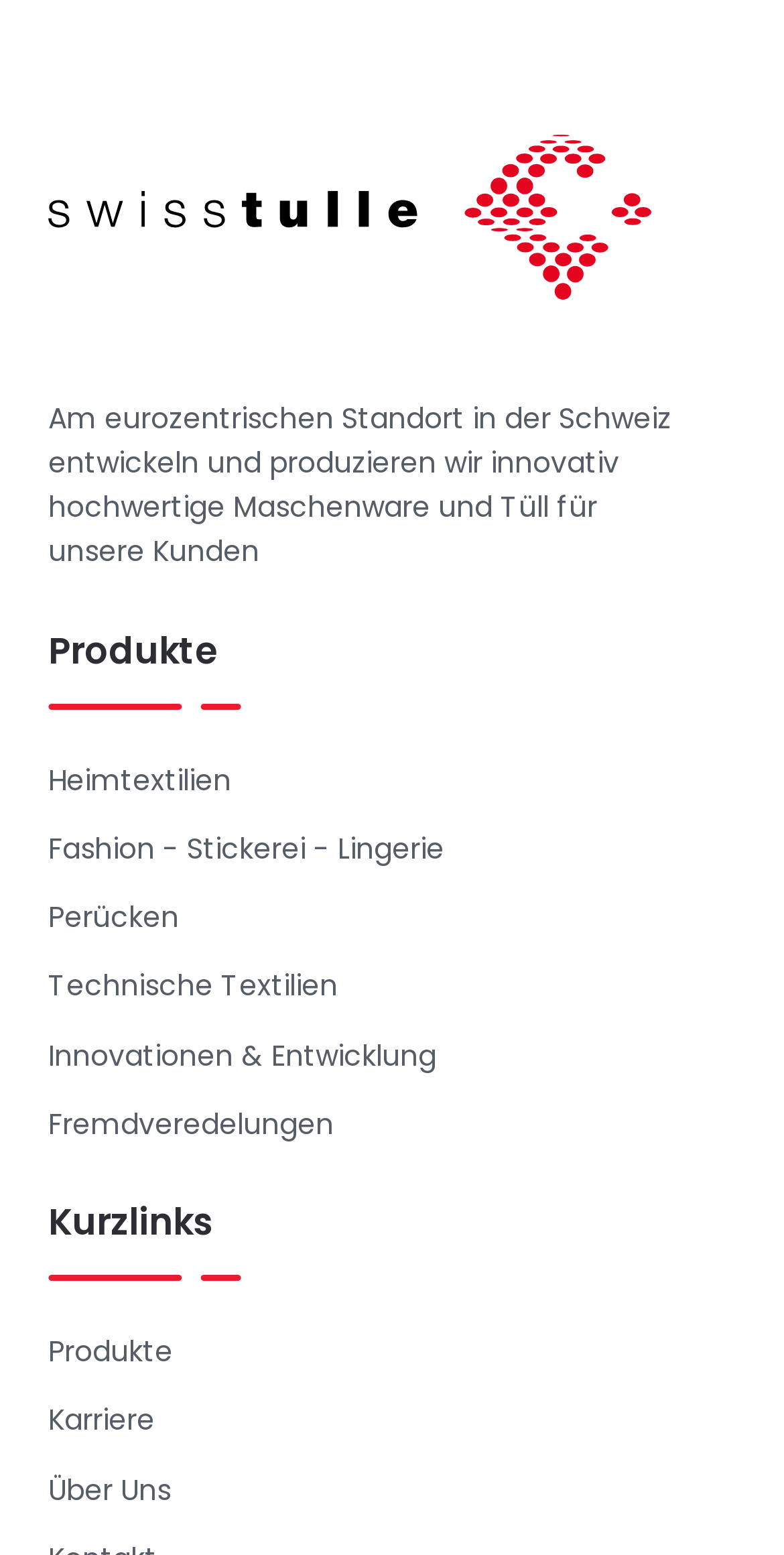Respond to the question below with a single word or phrase:
What is the purpose of the 'Kurzlinks' section?

Quick links